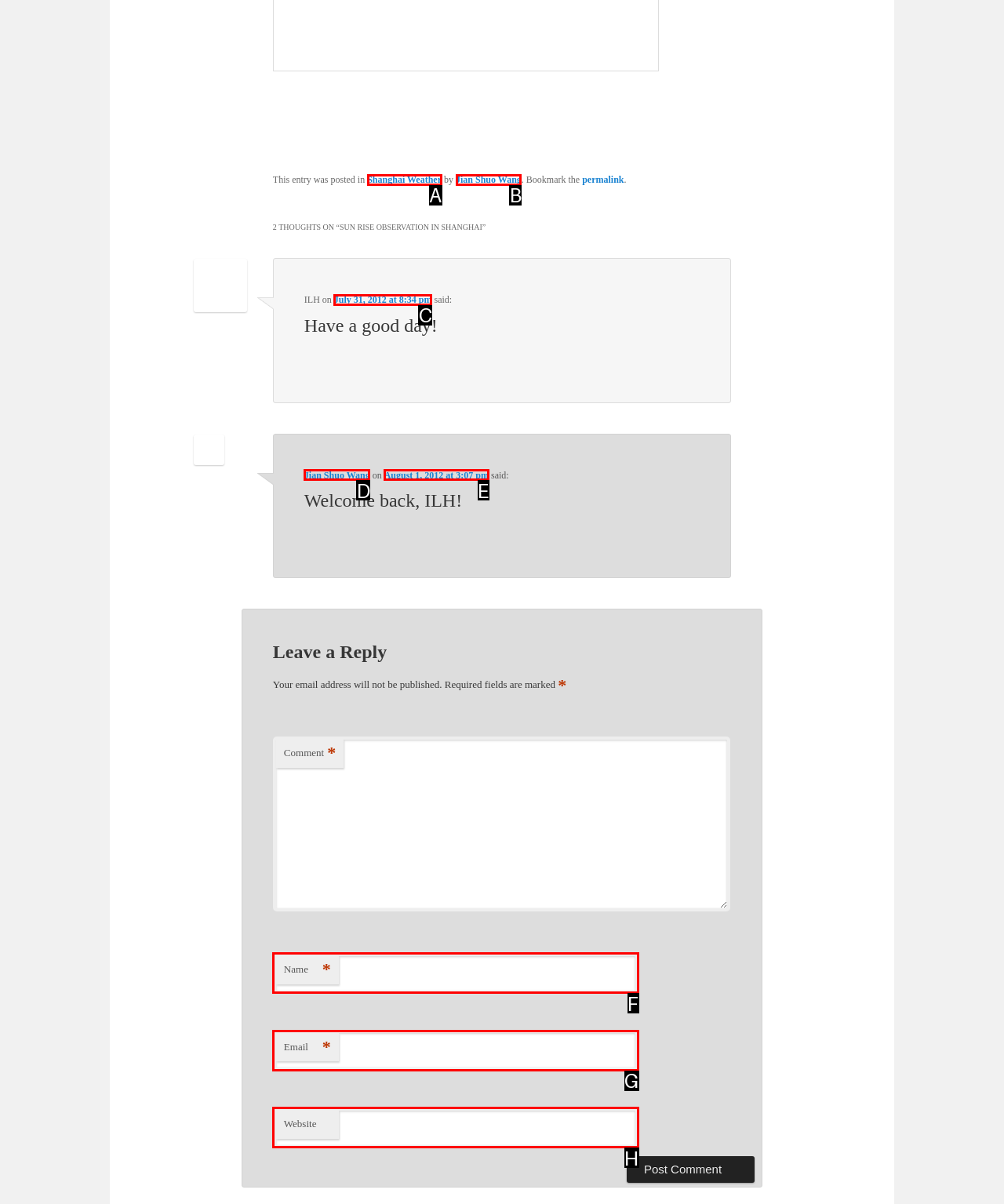From the given choices, determine which HTML element aligns with the description: parent_node: Website name="url" Respond with the letter of the appropriate option.

H